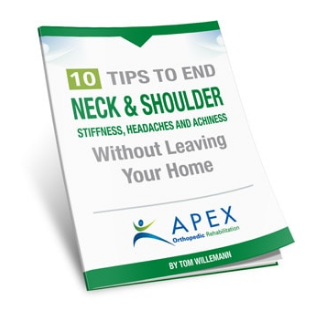What is the focus of the brochure series?
Please answer the question with as much detail and depth as you can.

The brochure is part of a series aimed at providing helpful insights for managing pain, promoting wellness, and enhancing the quality of life for individuals experiencing neck and shoulder issues, indicating a focus on overall health and wellness.